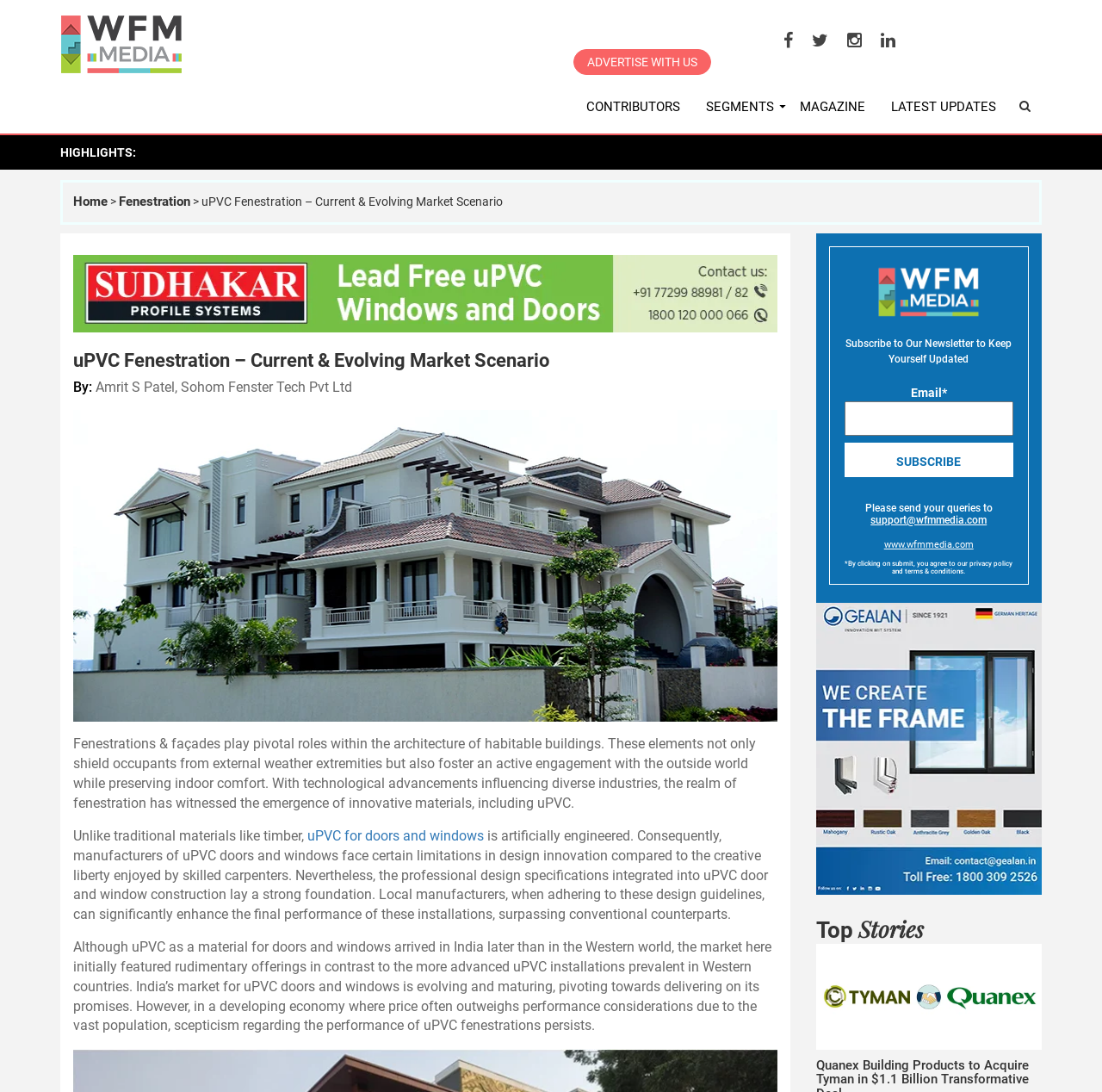What is the name of the company mentioned in the article?
Refer to the image and provide a thorough answer to the question.

The name of the company can be found by looking at the link 'Sudhakar uPVC Windows and Doors' which is located in the article, along with an accompanying image.